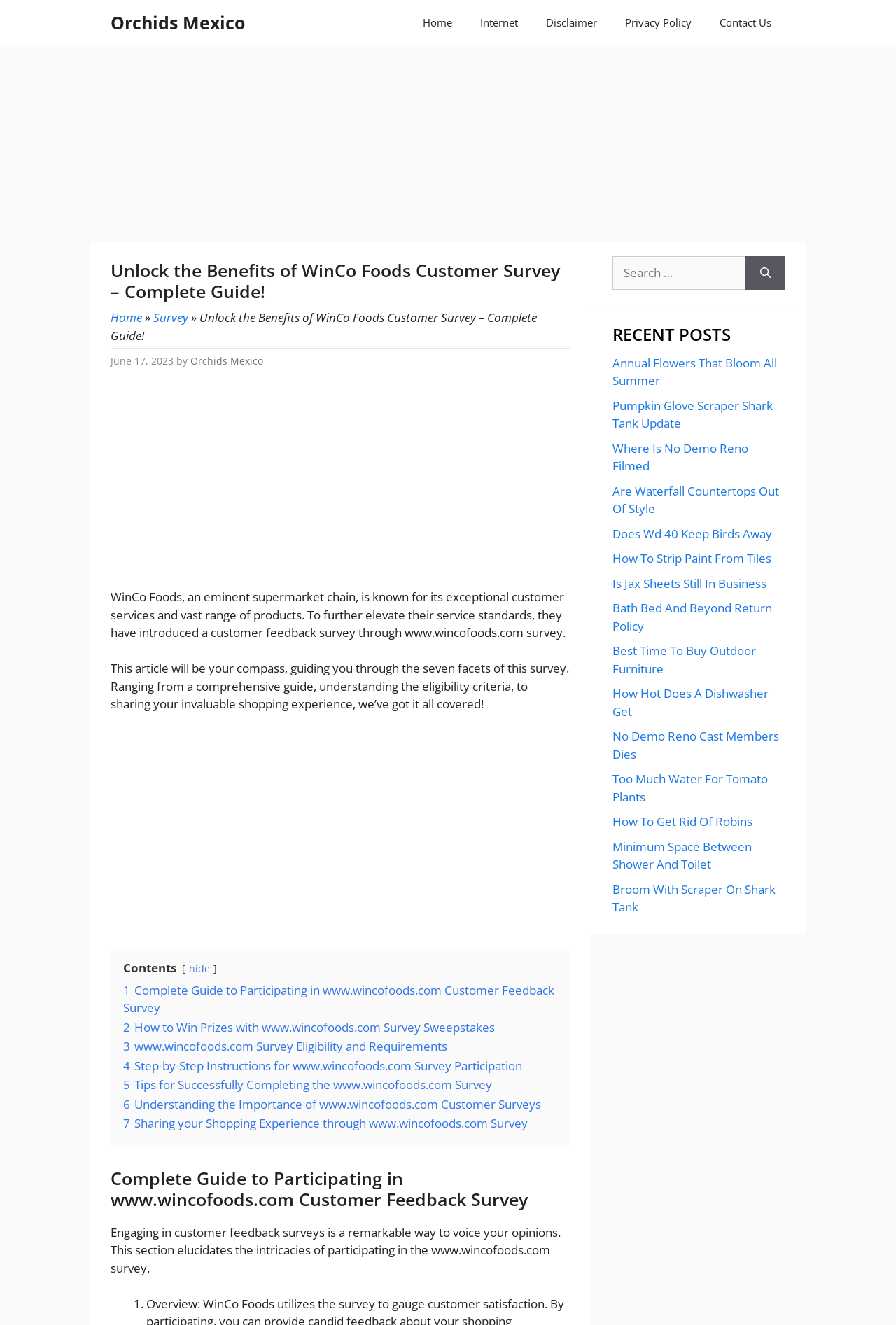Determine the bounding box coordinates of the clickable region to carry out the instruction: "Search for products".

None